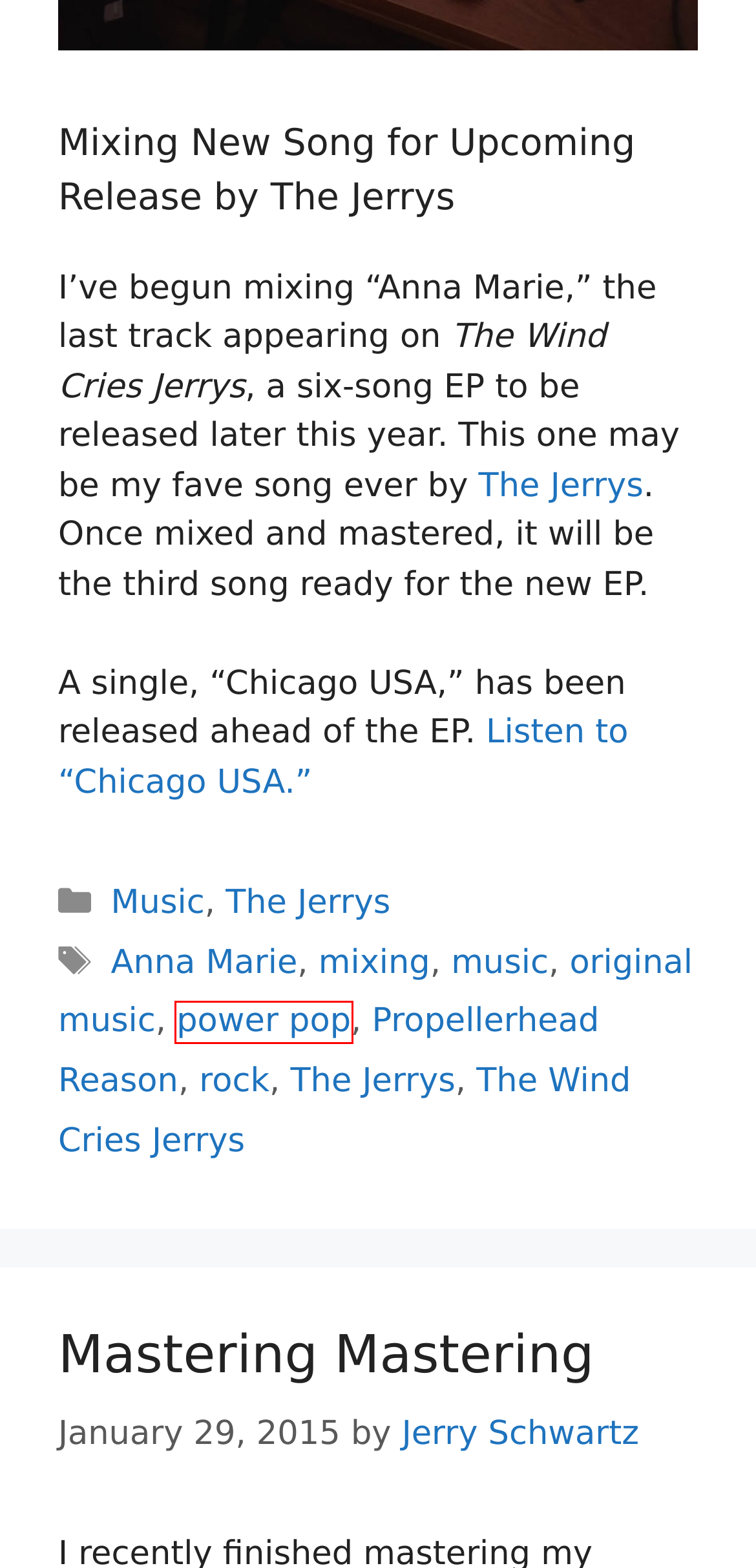You have a screenshot of a webpage with a red bounding box around an element. Select the webpage description that best matches the new webpage after clicking the element within the red bounding box. Here are the descriptions:
A. music – Jerry Schwartz
B. The Wind Cries Jerrys – Jerry Schwartz
C. The Jerrys – Jerry Schwartz
D. mixing – Jerry Schwartz
E. power pop – Jerry Schwartz
F. New Single: Chicago USA – Jerry Schwartz
G. Mastering Mastering – Jerry Schwartz
H. original music – Jerry Schwartz

E